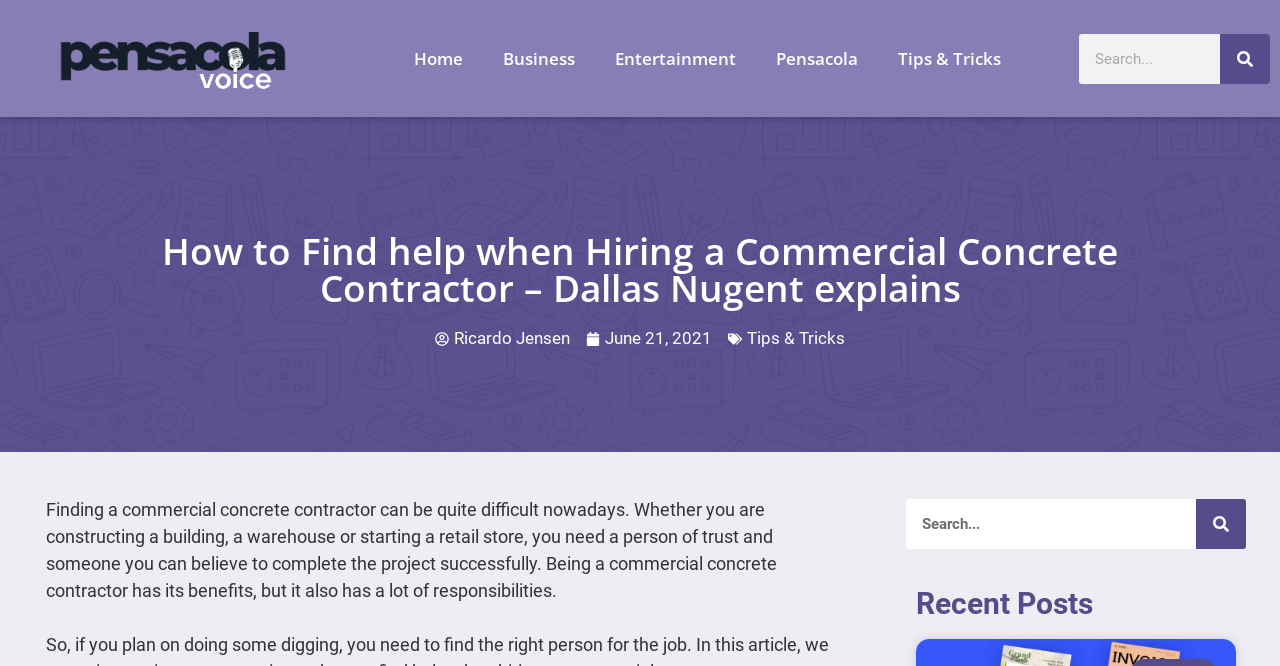Find the bounding box of the UI element described as: "Business". The bounding box coordinates should be given as four float values between 0 and 1, i.e., [left, top, right, bottom].

[0.378, 0.053, 0.465, 0.122]